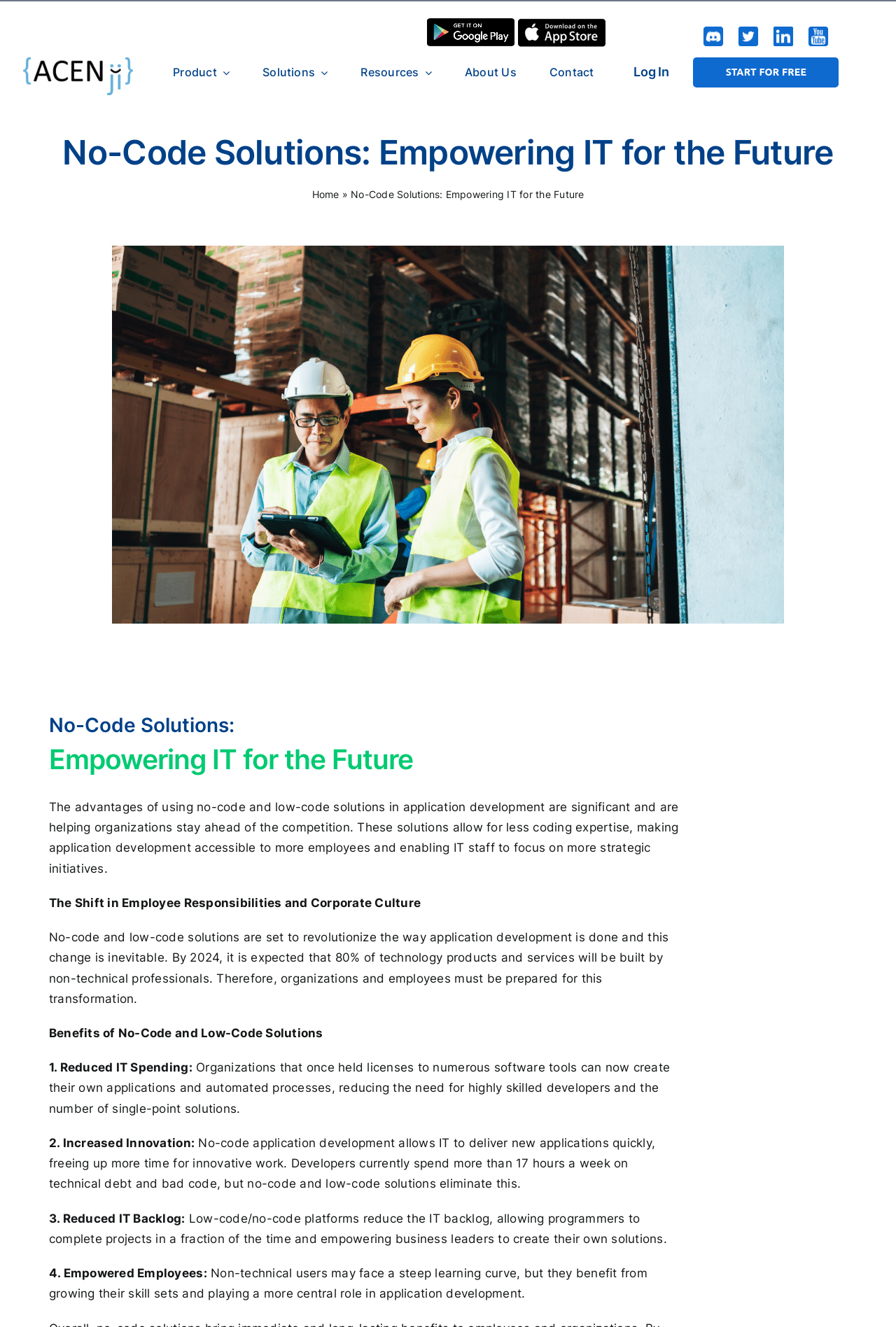Find the bounding box coordinates of the clickable region needed to perform the following instruction: "Log In". The coordinates should be provided as four float numbers between 0 and 1, i.e., [left, top, right, bottom].

[0.707, 0.049, 0.774, 0.06]